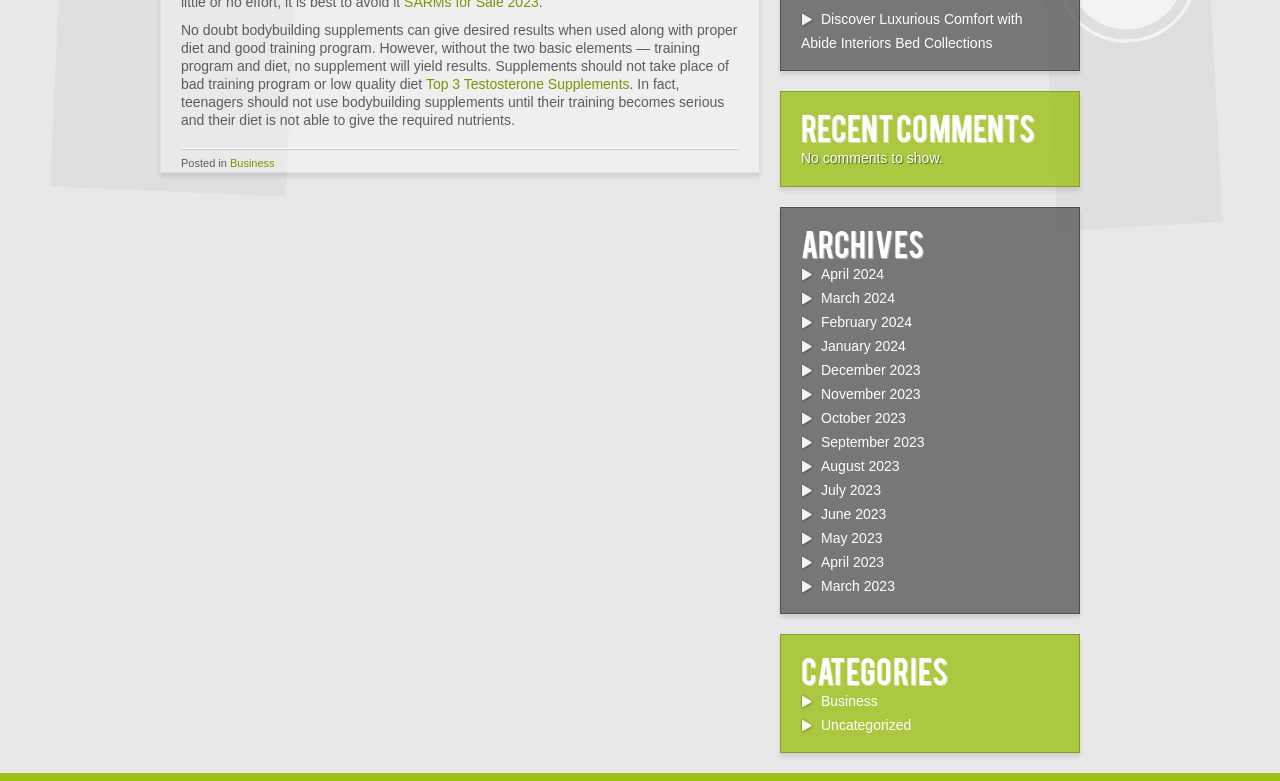Calculate the bounding box coordinates for the UI element based on the following description: "Business". Ensure the coordinates are four float numbers between 0 and 1, i.e., [left, top, right, bottom].

[0.18, 0.201, 0.215, 0.216]